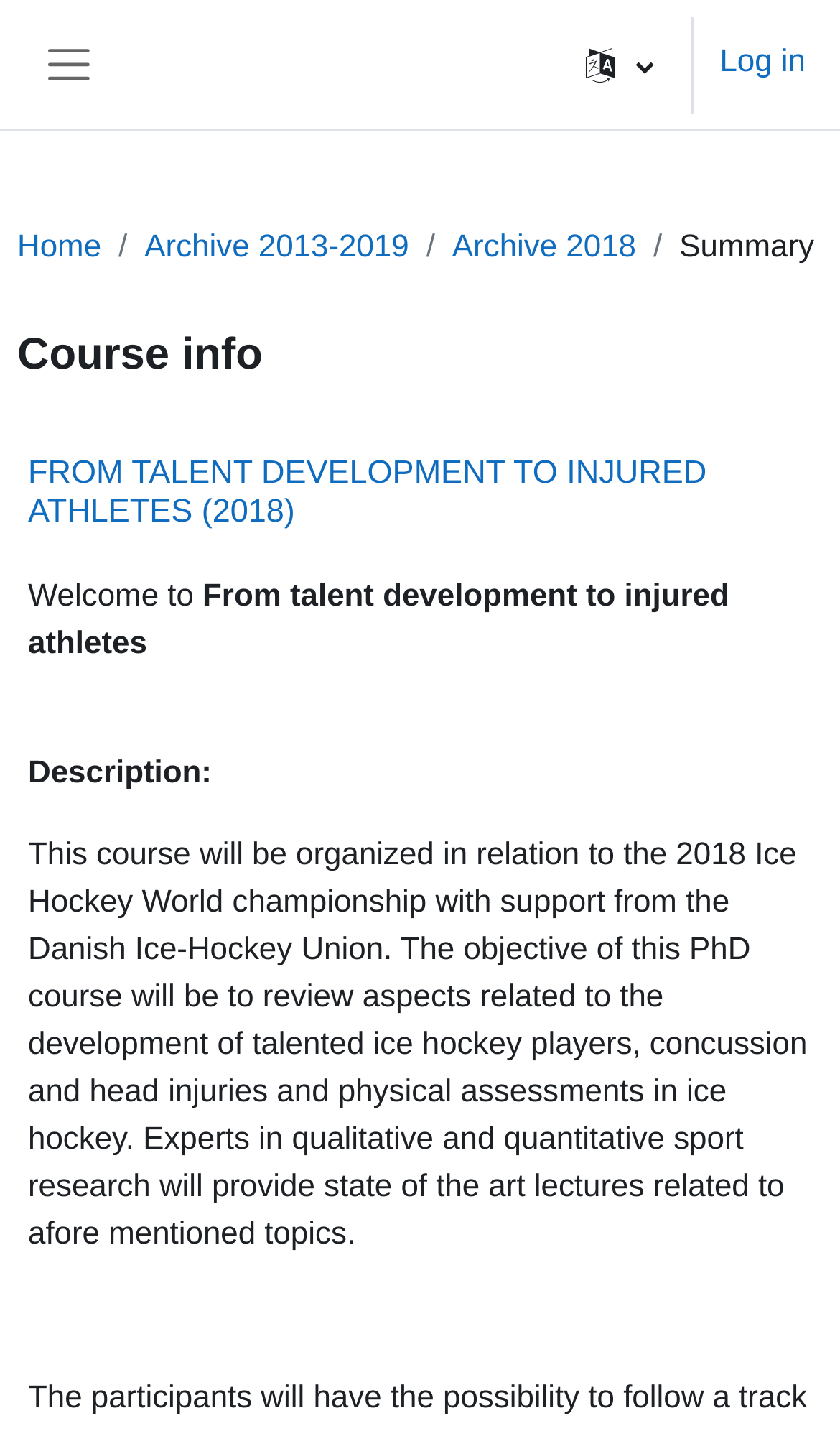Respond to the following question with a brief word or phrase:
What is the language of the page?

Not specified